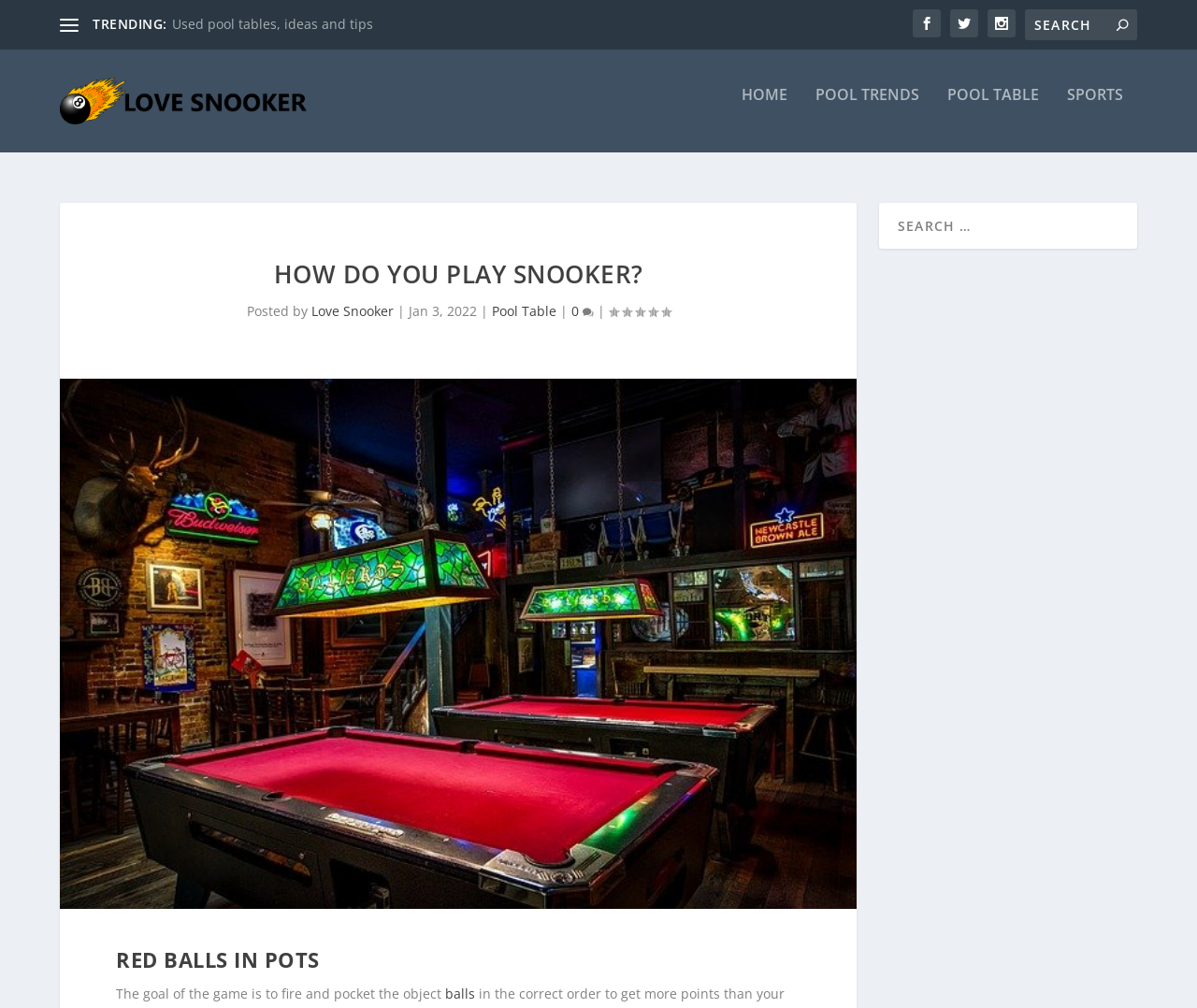What is the name of the website?
Analyze the screenshot and provide a detailed answer to the question.

The name of the website can be found in the top-left corner of the webpage, where it says 'Love Snooker' in a logo format.